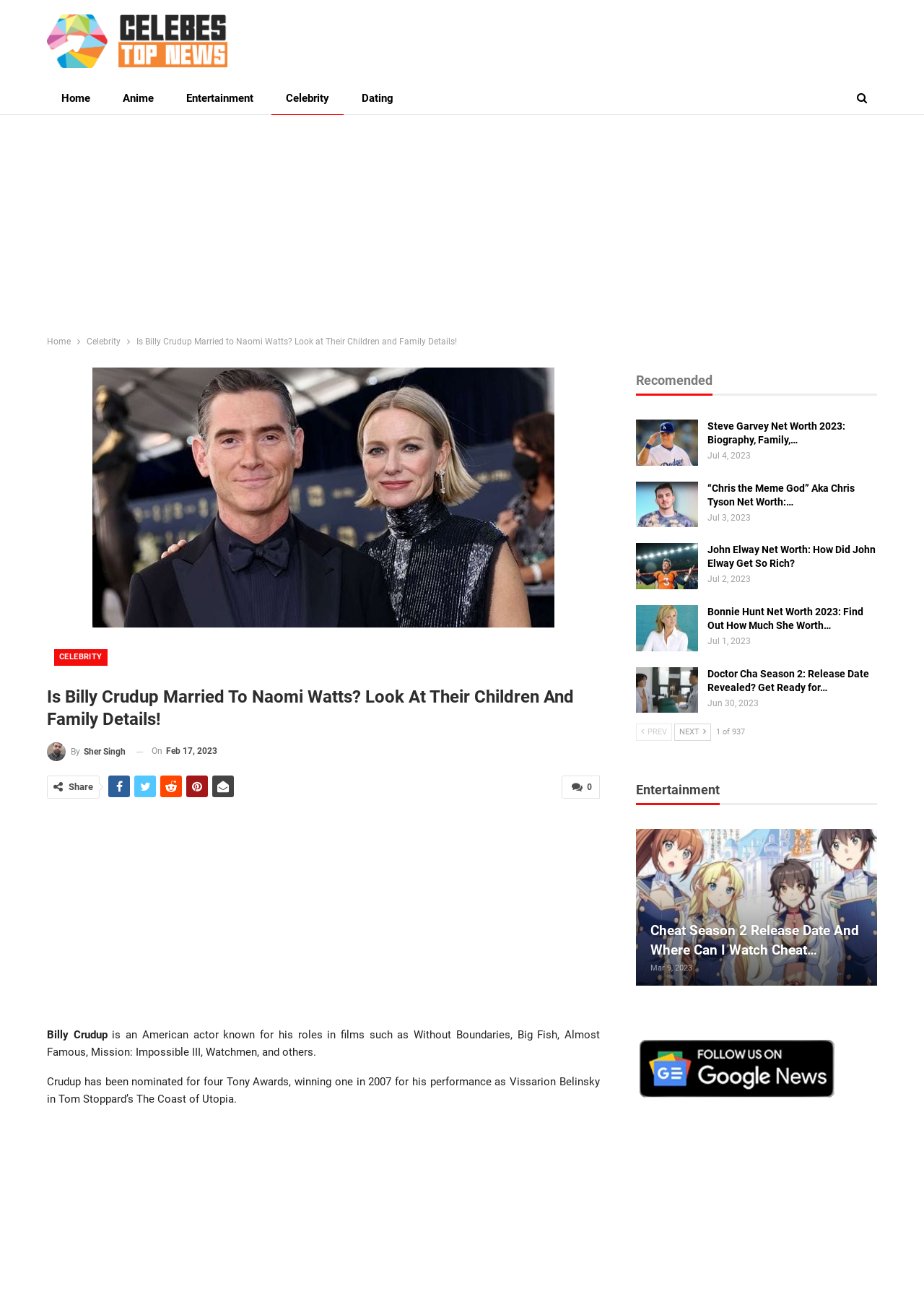Can you specify the bounding box coordinates for the region that should be clicked to fulfill this instruction: "Go to the previous page".

[0.688, 0.559, 0.727, 0.573]